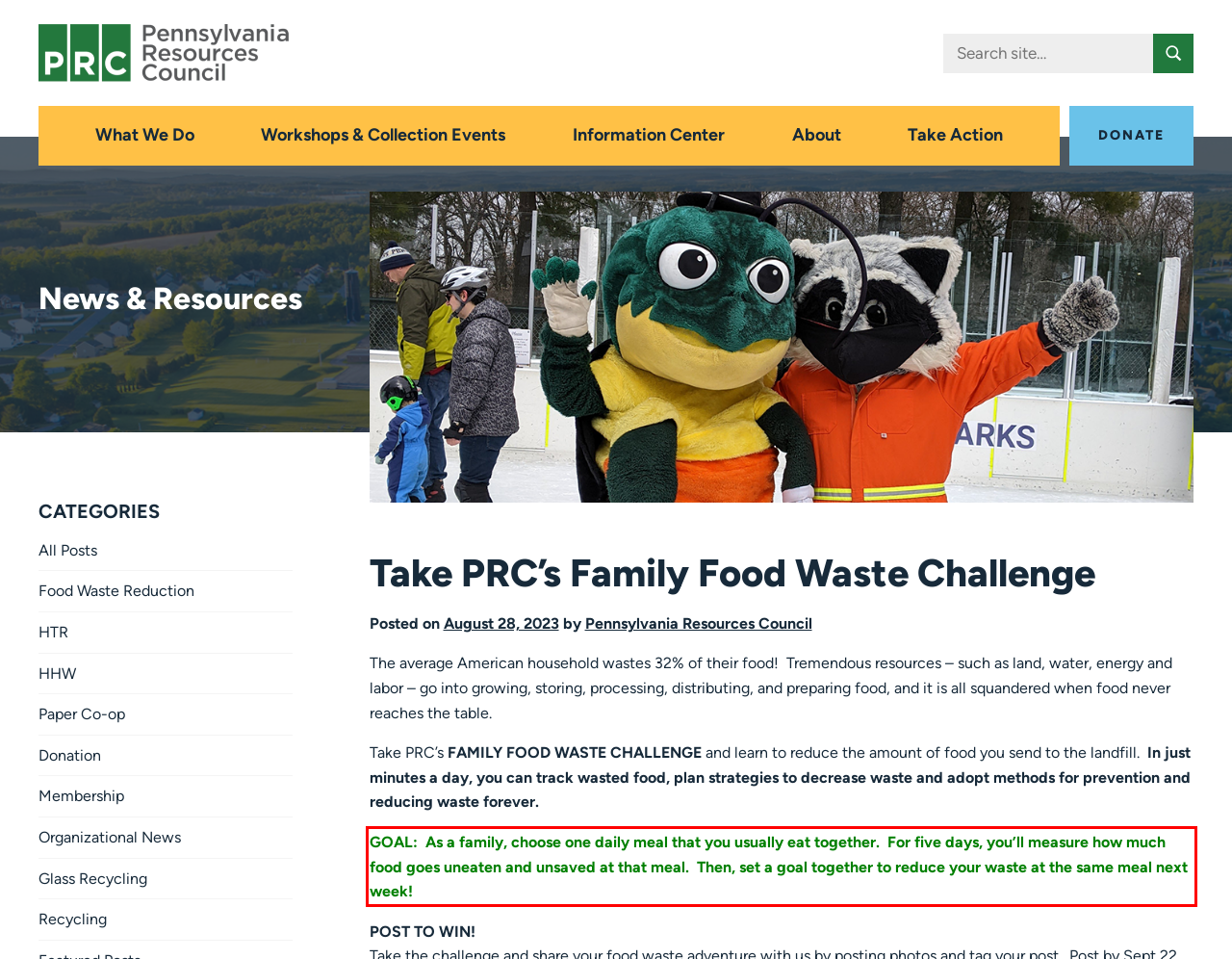Using the provided webpage screenshot, recognize the text content in the area marked by the red bounding box.

GOAL: As a family, choose one daily meal that you usually eat together. For five days, you’ll measure how much food goes uneaten and unsaved at that meal. Then, set a goal together to reduce your waste at the same meal next week!